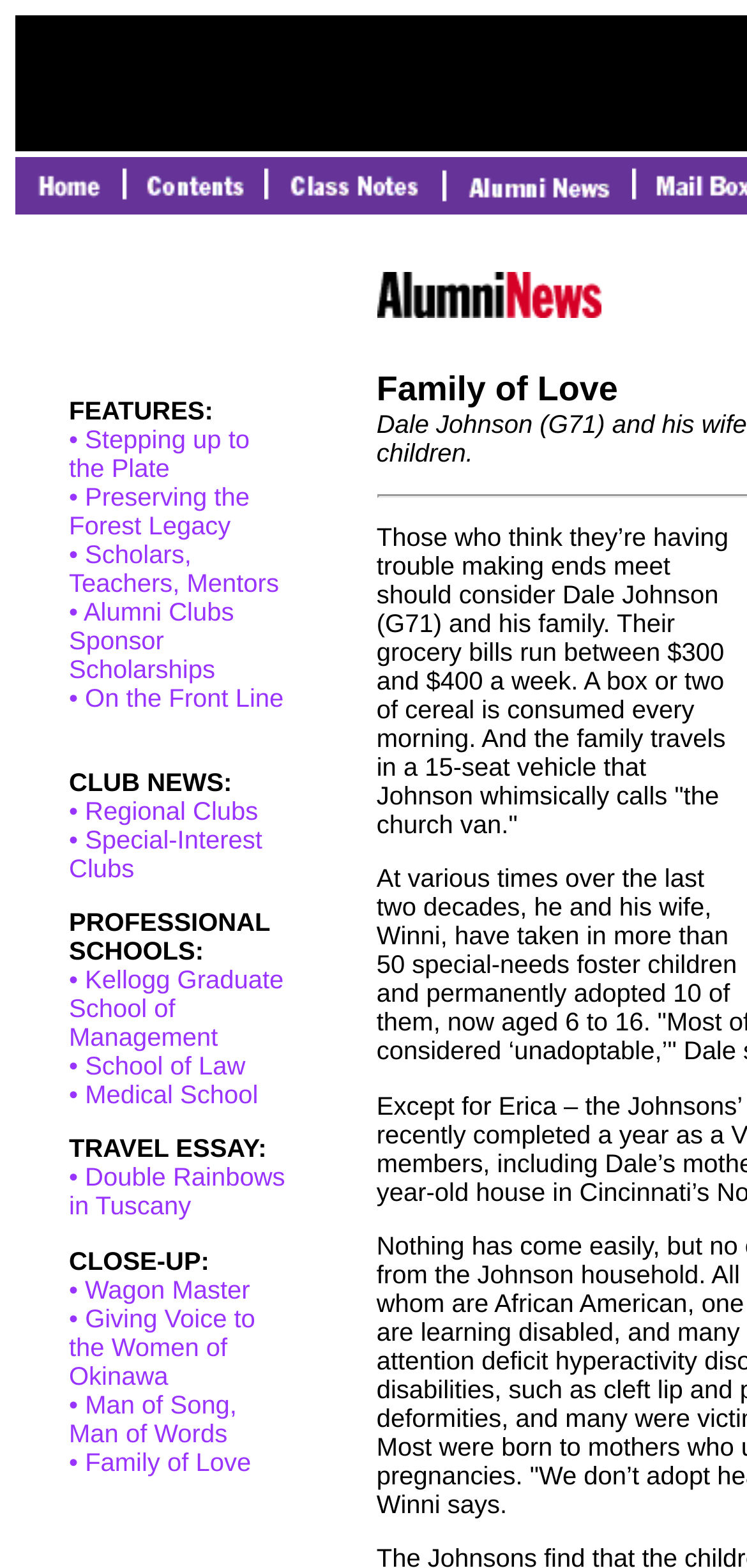Offer a thorough description of the webpage.

The webpage is an alumni news page from Winter 2002. At the top, there are four links, each accompanied by an image, spaced evenly across the page. Below these links, there is a large image with several links and text elements overlaid on top of it. The links are organized into categories, including "CLUB NEWS", "PROFESSIONAL SCHOOLS", "TRAVEL ESSAY", and "CLOSE-UP". Each category has multiple links, with descriptive text such as "Stepping up to the Plate", "Preserving the Forest Legacy", and "Double Rainbows in Tuscany". 

To the right of the large image, there is a block of text that appears to be a news article or feature story. The article discusses Dale Johnson and his family, mentioning their high grocery bills and their mode of transportation, a 15-seat vehicle.